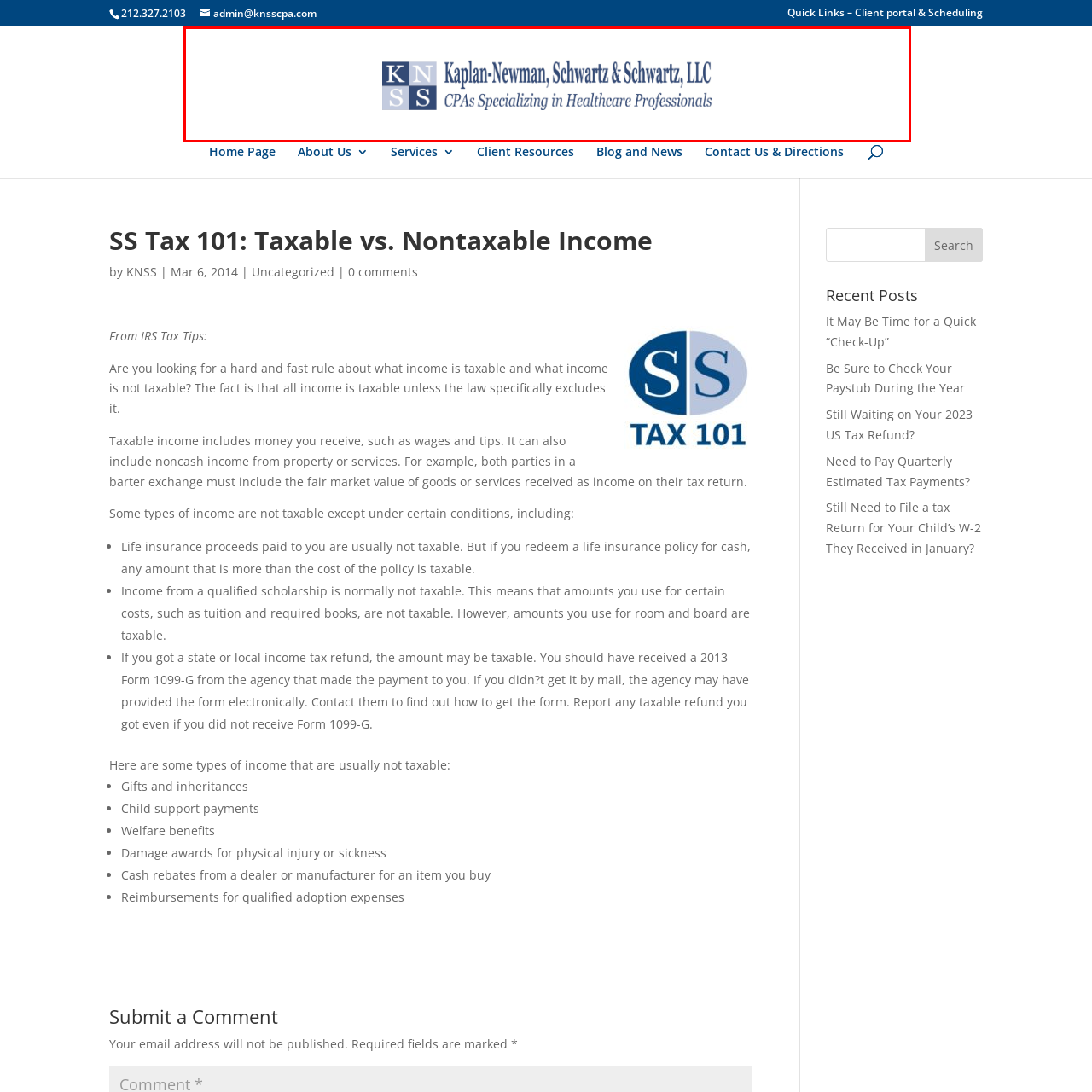Generate a detailed caption for the image that is outlined by the red border.

The image features the logo of Kaplan-Newman, Schwartz & Schwartz, LLC, a firm of Certified Public Accountants (CPAs) that specializes in providing accounting and financial services to healthcare professionals. The logo prominently displays the initials "KNSS" in a bold, stylized font, accompanied by the full name of the firm underneath, highlighting their expertise in serving clients within the healthcare sector. The design incorporates a clean and professional aesthetic, reflecting the firm's commitment to quality service and industry specialization.